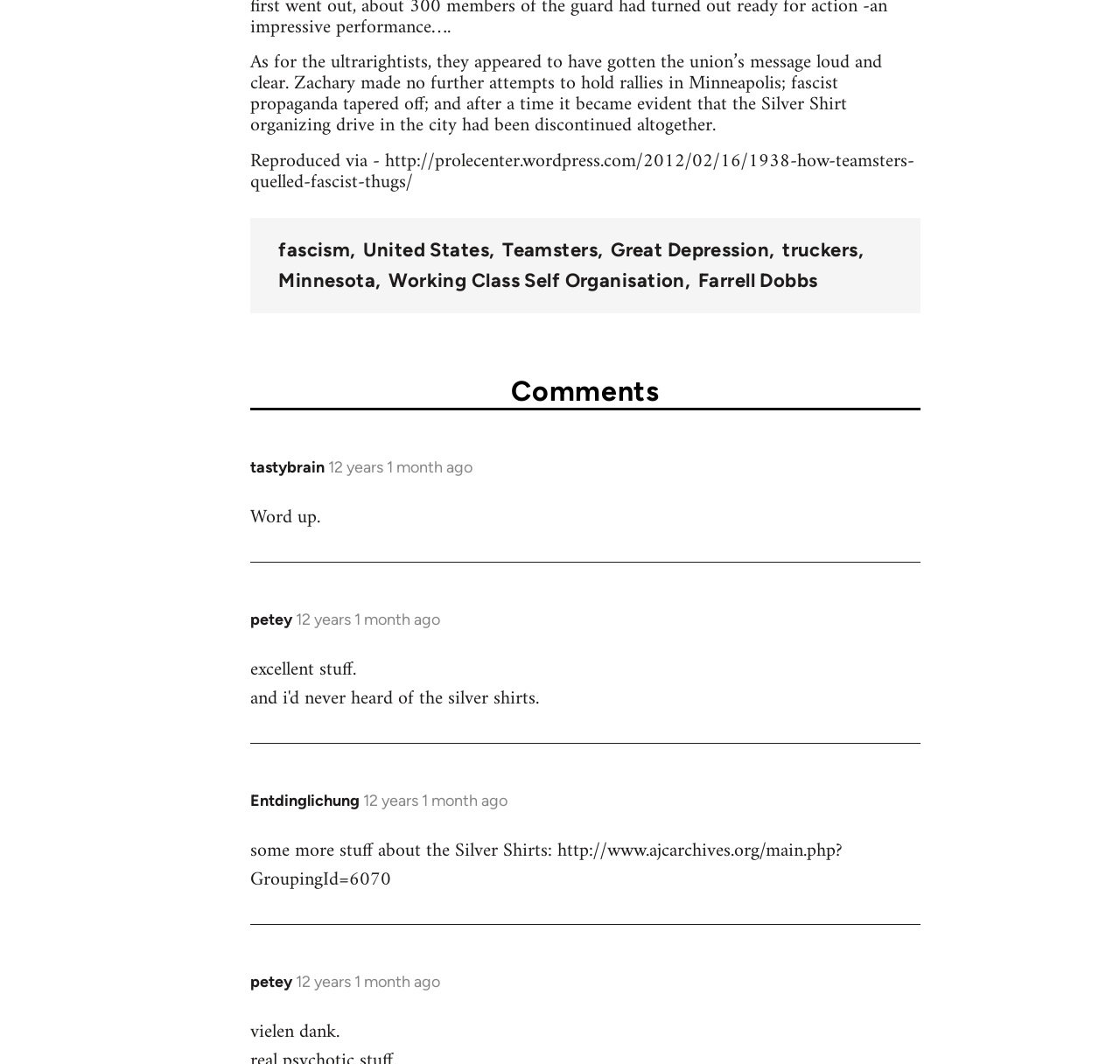What is the purpose of the links at the bottom of the comments?
Please utilize the information in the image to give a detailed response to the question.

The purpose of the links at the bottom of the comments is to reply to comments, as indicated by the text 'In reply to' and the link 'Welcome' next to each commenter's name.